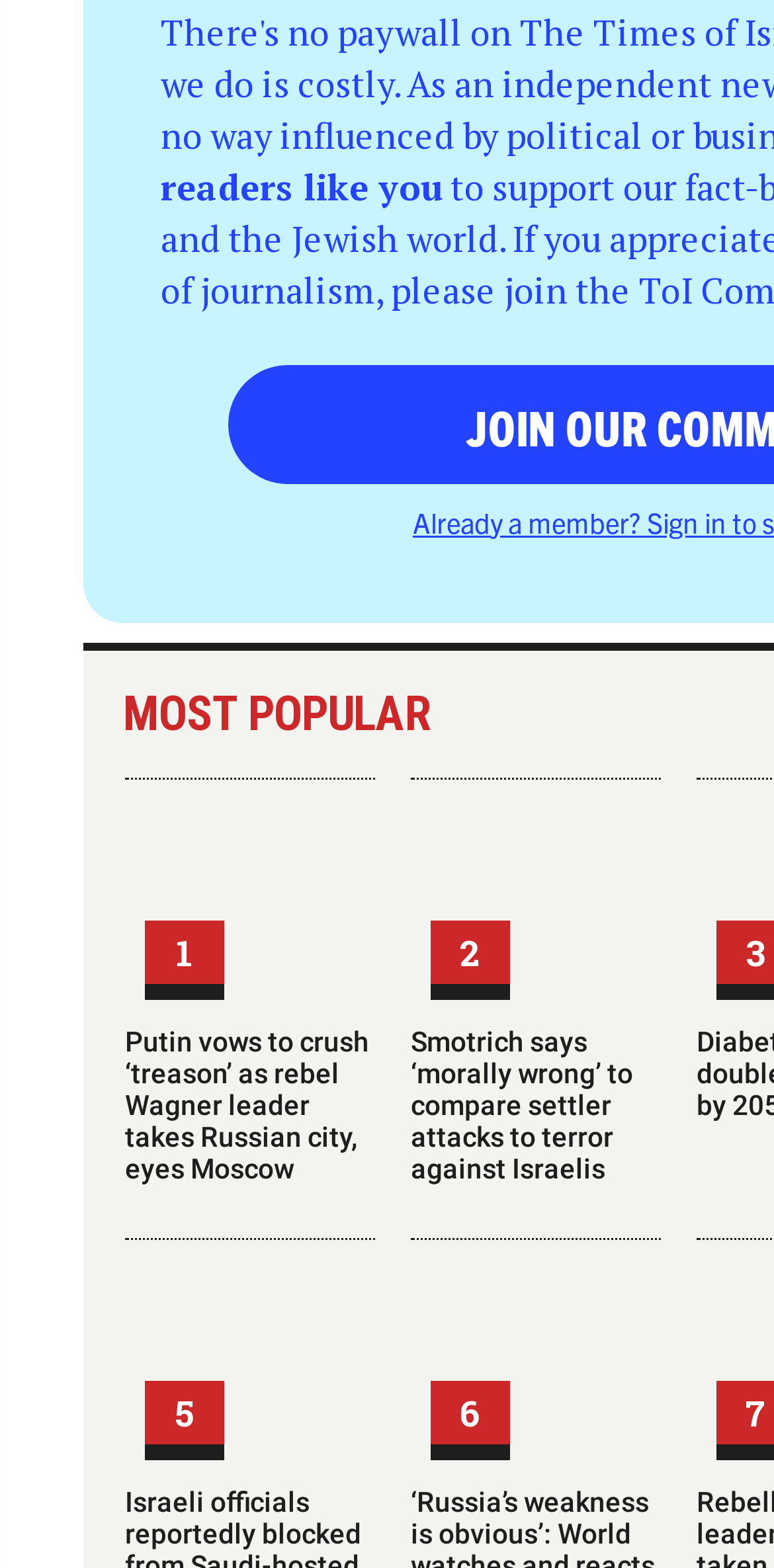What is the topic of the webpage?
Please look at the screenshot and answer in one word or a short phrase.

News